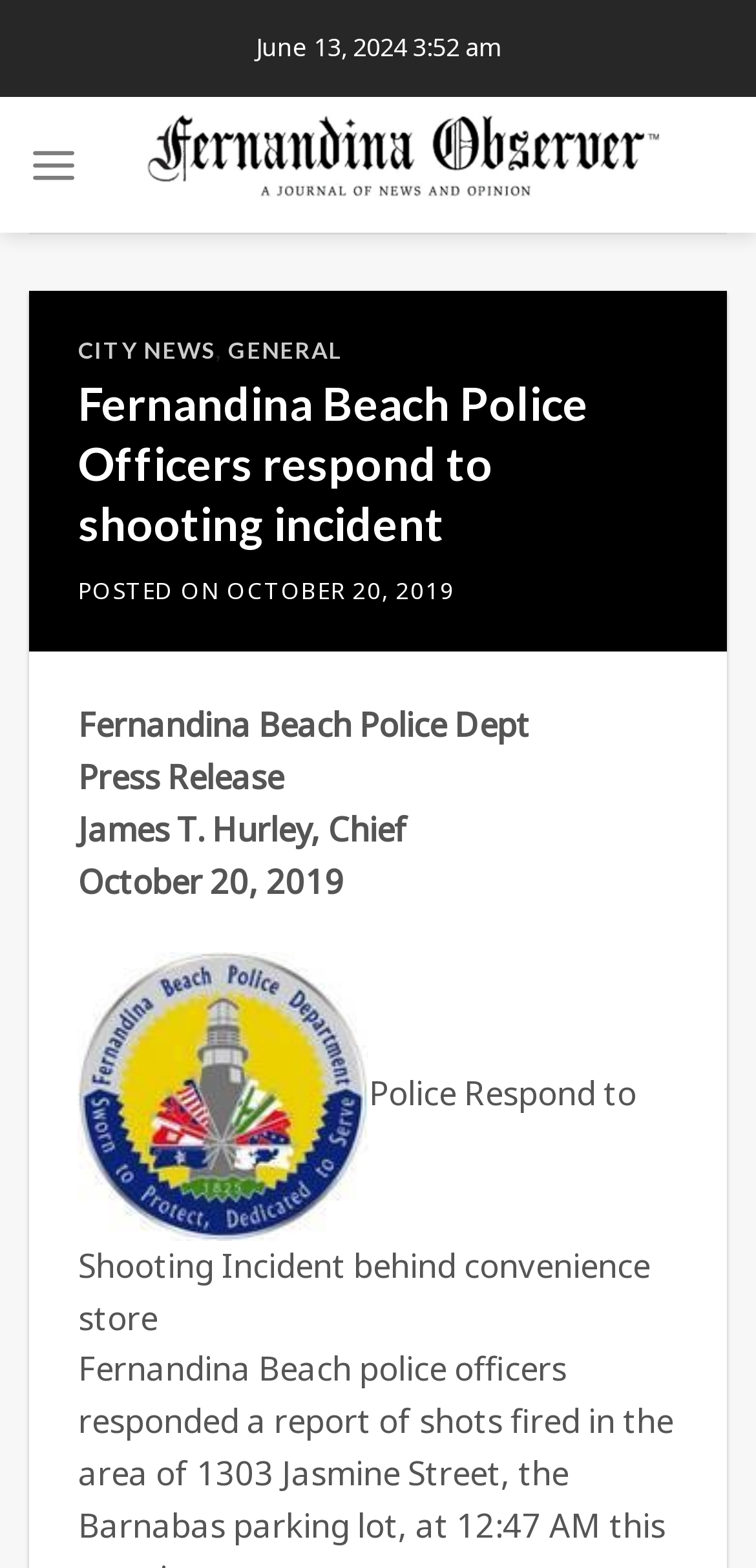Write a detailed summary of the webpage, including text, images, and layout.

The webpage appears to be a news article from the Fernandina Observer, with a focus on a press release from the Fernandina Beach Police Department. At the top left of the page, there is a link to skip to the content. Next to it, the current date and time, "June 13, 2024 3:52 am", is displayed. 

The main content area is divided into two sections. On the left, there is a menu with a header that contains two links, "CITY NEWS" and "GENERAL". Below the header, the title of the article, "Fernandina Beach Police Officers respond to shooting incident", is displayed in a larger font. 

On the right side of the menu, there is a section with the police department's logo, an image with the text "Fernandina Observer". Below the logo, there is a link to the main page of the Fernandina Observer. 

The main article content starts with a heading that includes the police department's name, "Fernandina Beach Police Dept", followed by "Press Release" and the chief's name, "James T. Hurley, Chief". The date of the press release, "October 20, 2019", is displayed below. The main content of the press release, "Police Respond to Shooting Incident behind convenience store", is presented in a larger block of text.